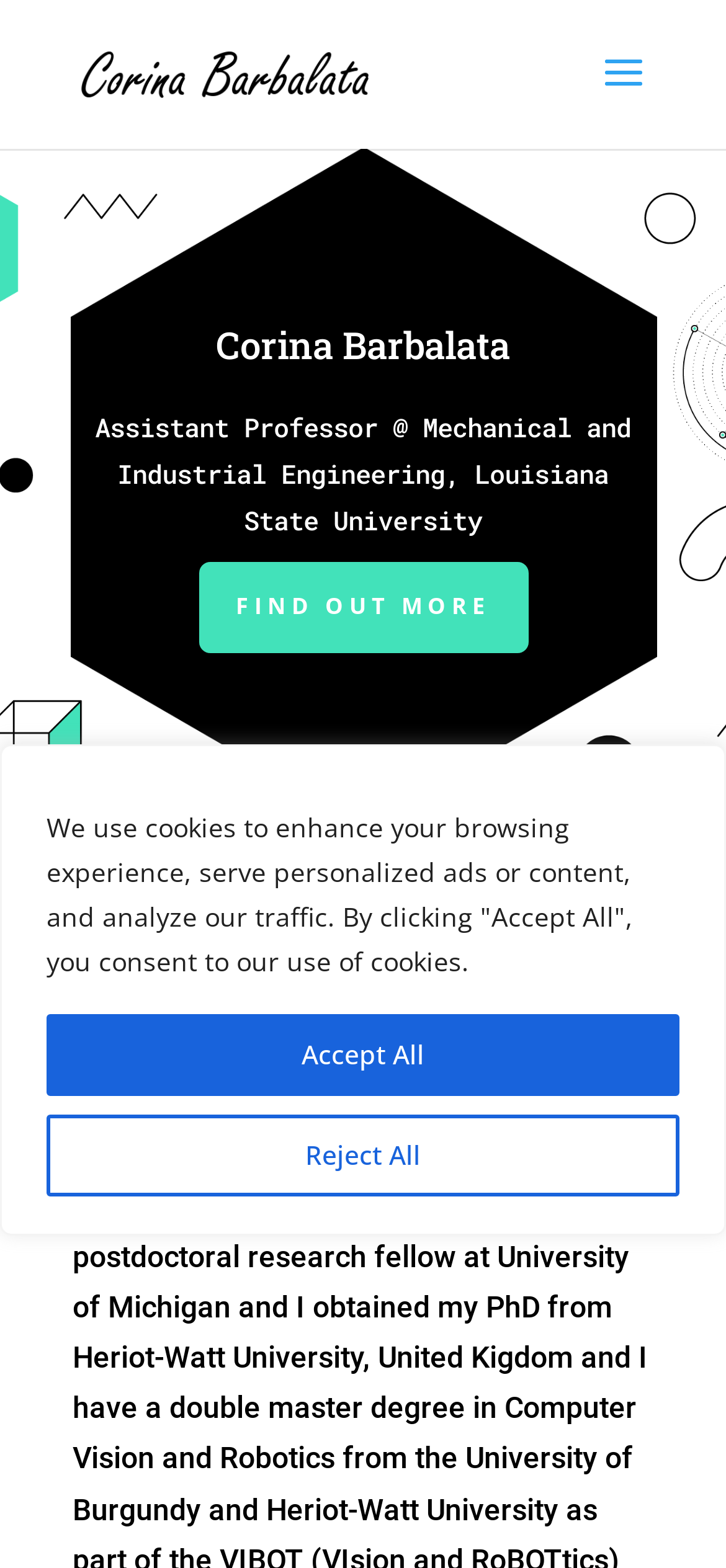Determine the bounding box coordinates for the UI element with the following description: "Reject All". The coordinates should be four float numbers between 0 and 1, represented as [left, top, right, bottom].

[0.064, 0.711, 0.936, 0.763]